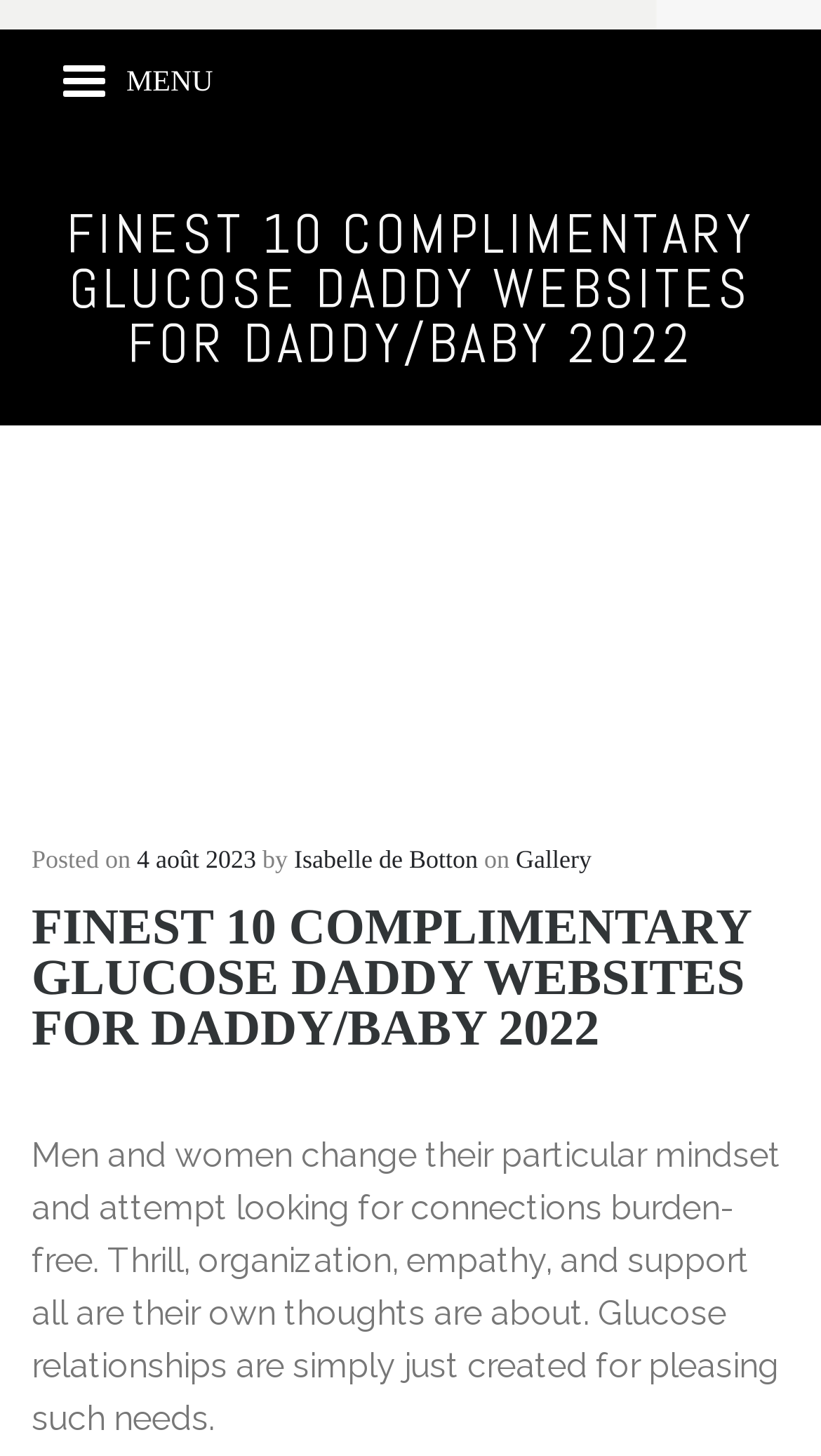Kindly determine the bounding box coordinates of the area that needs to be clicked to fulfill this instruction: "go to the GALLERY page".

[0.023, 0.318, 0.264, 0.379]